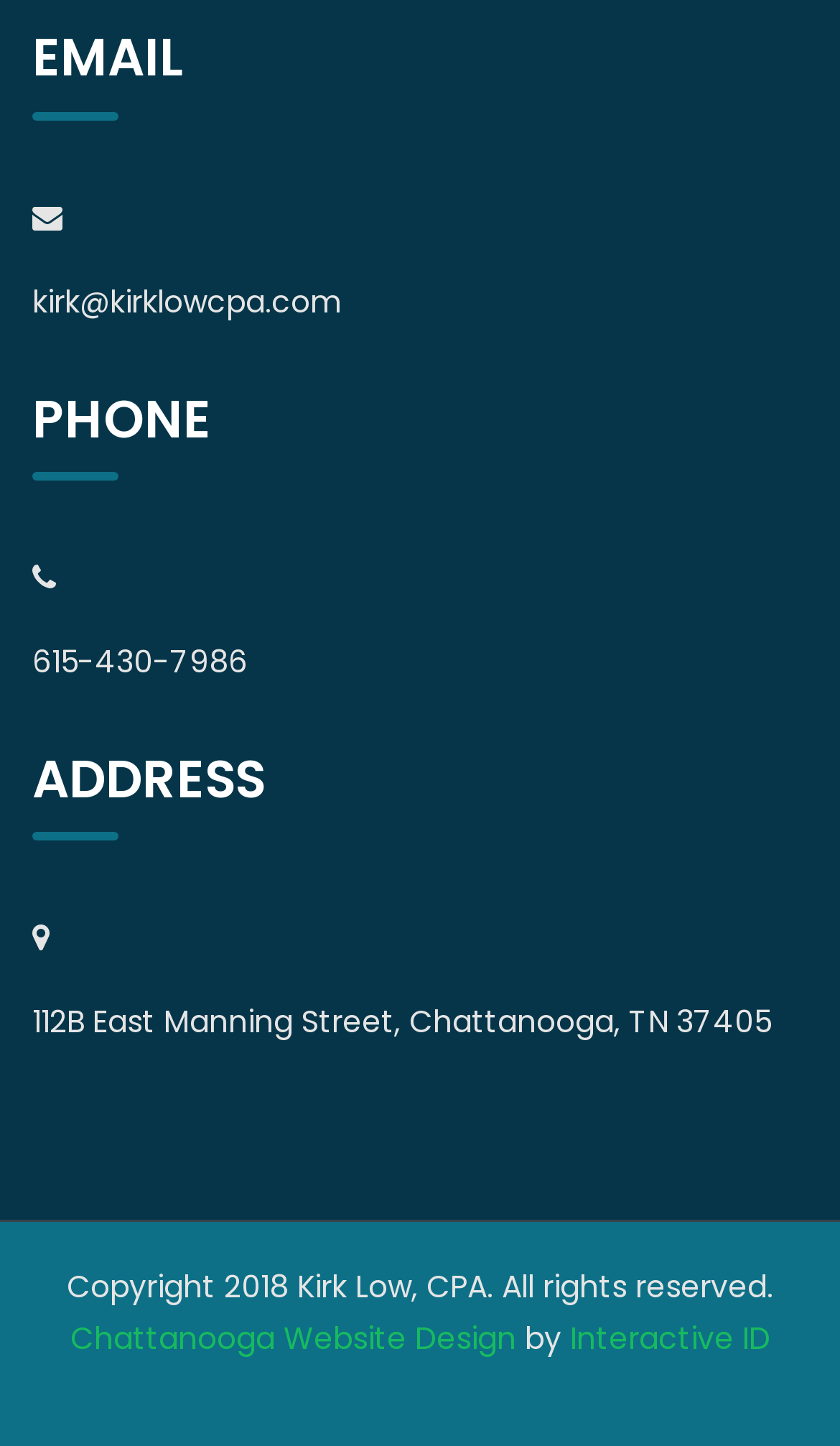What is the phone number of Kirk Low, CPA?
Please give a detailed and elaborate explanation in response to the question.

The phone number can be found in the top section of the webpage, under the 'PHONE' heading, which is a static text element.